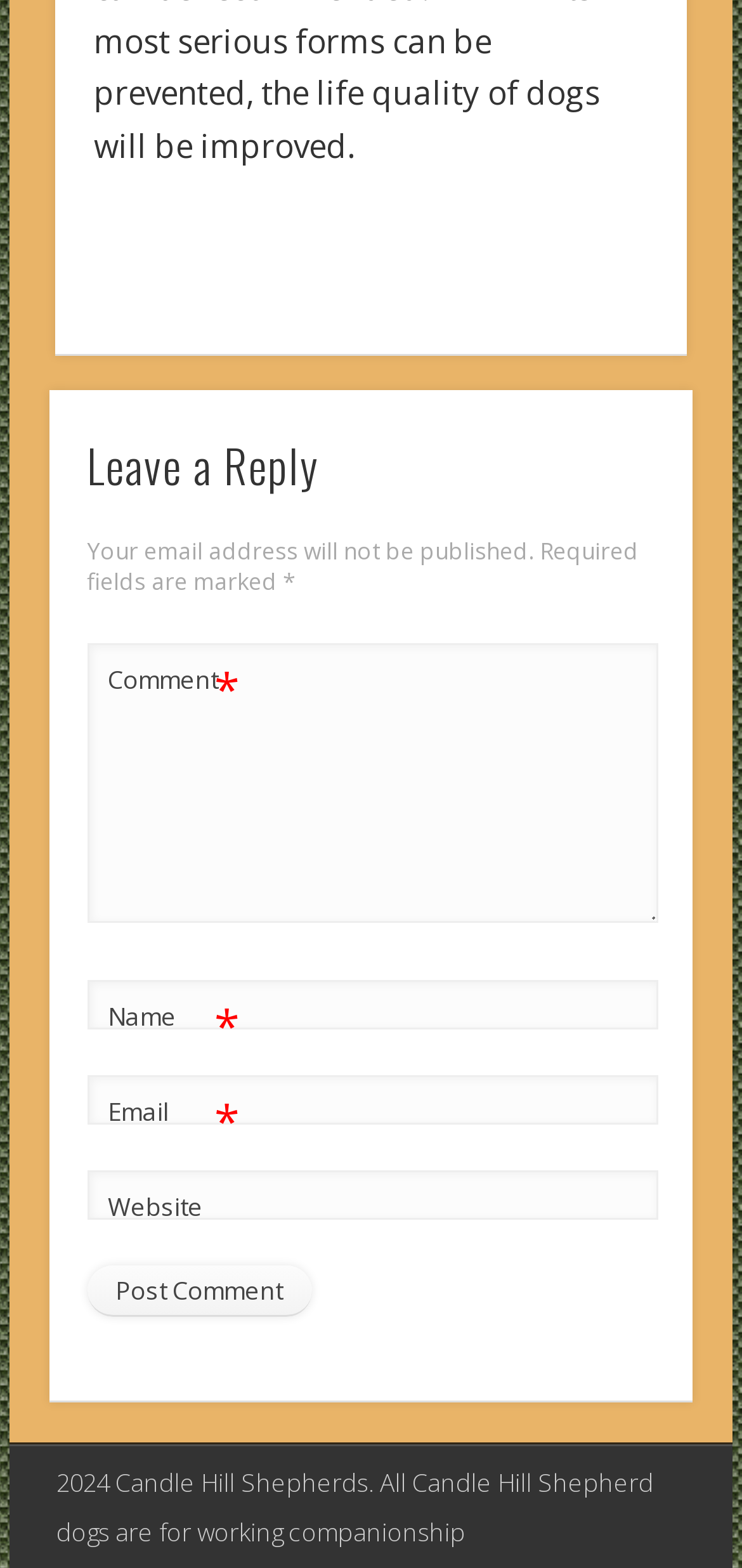Refer to the image and provide a thorough answer to this question:
What is the label of the third text box?

The third text box has a label 'Email' which is indicated by the static text 'Email' above the text box.